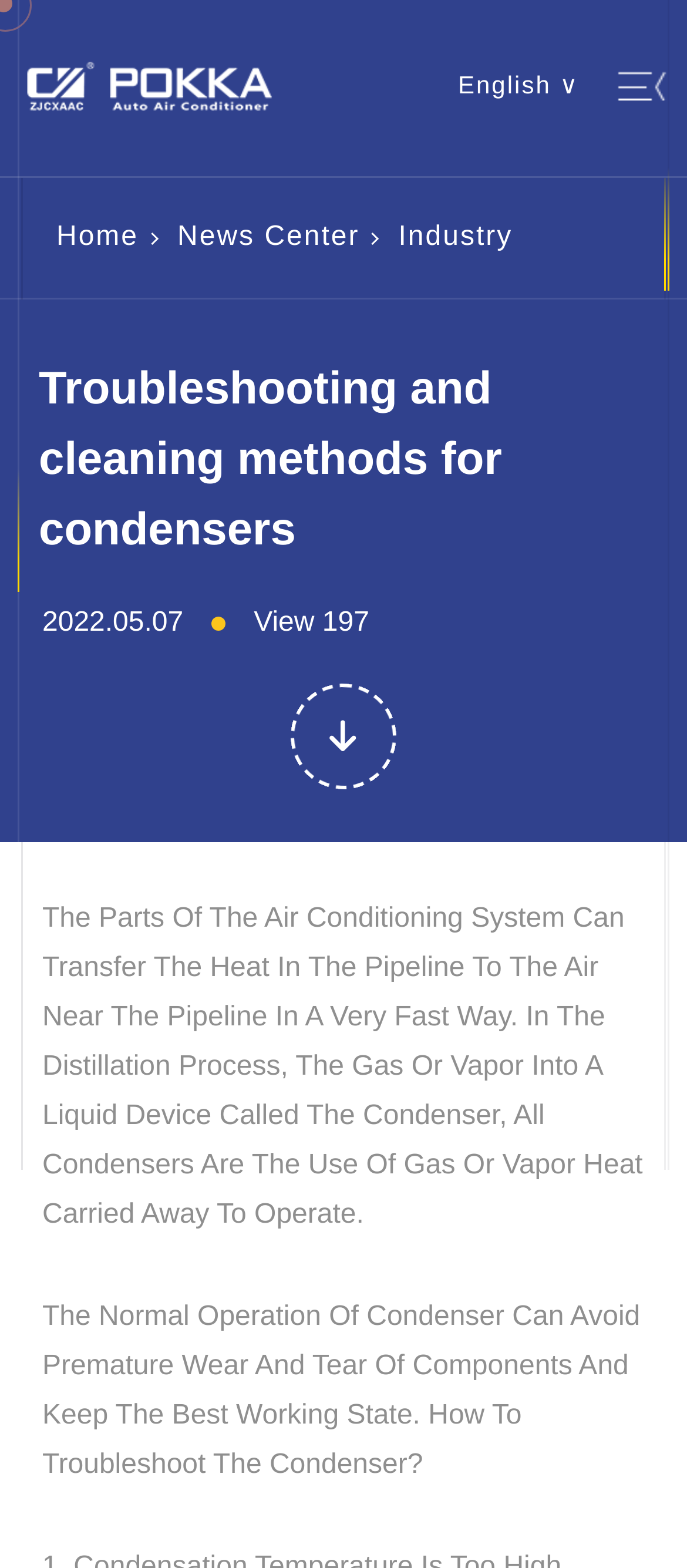Identify the bounding box coordinates of the clickable region to carry out the given instruction: "go to the post page".

None